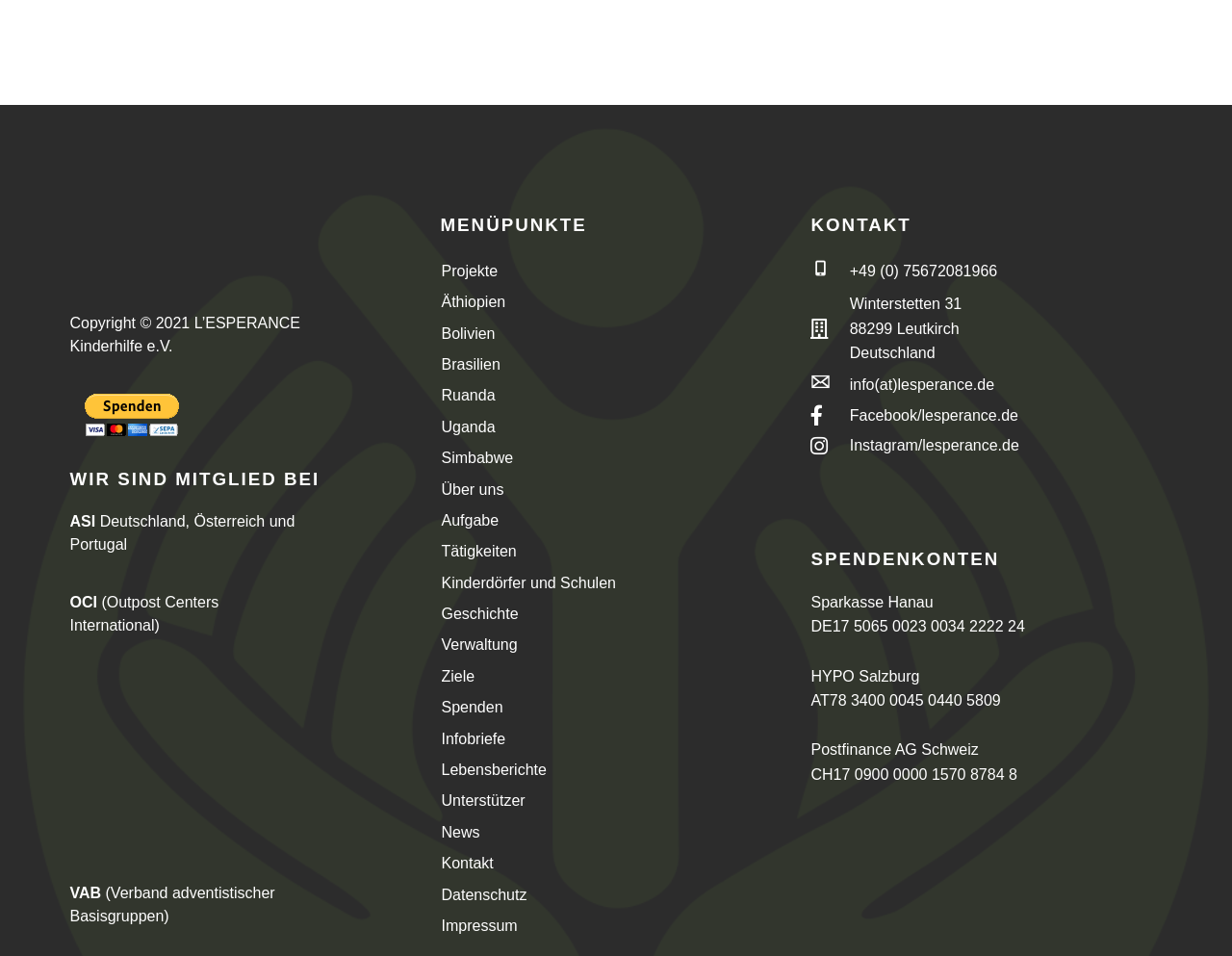Specify the bounding box coordinates for the region that must be clicked to perform the given instruction: "Go to the Projects page".

[0.343, 0.268, 0.643, 0.3]